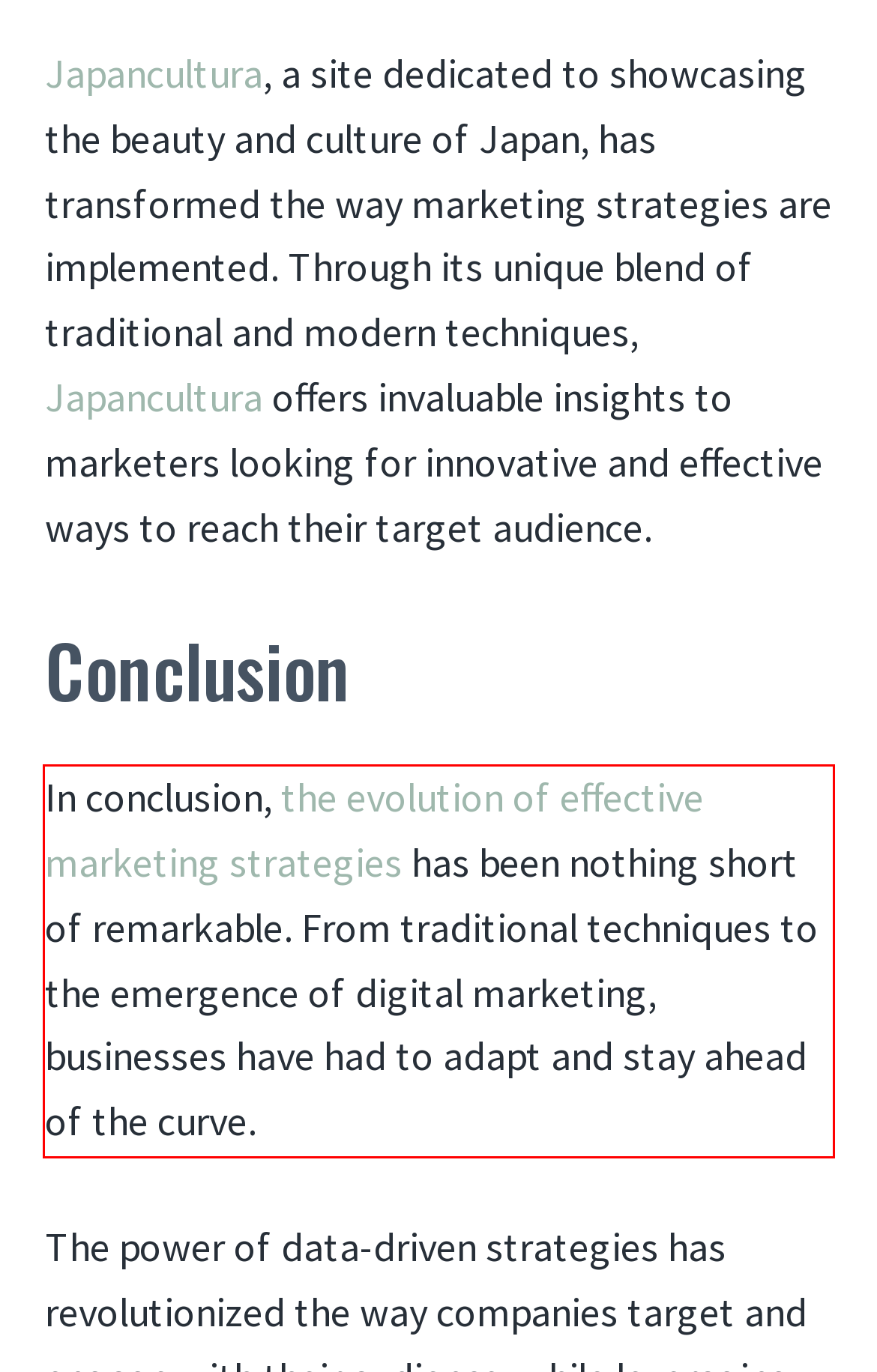You have a webpage screenshot with a red rectangle surrounding a UI element. Extract the text content from within this red bounding box.

In conclusion, the evolution of effective marketing strategies has been nothing short of remarkable. From traditional techniques to the emergence of digital marketing, businesses have had to adapt and stay ahead of the curve.